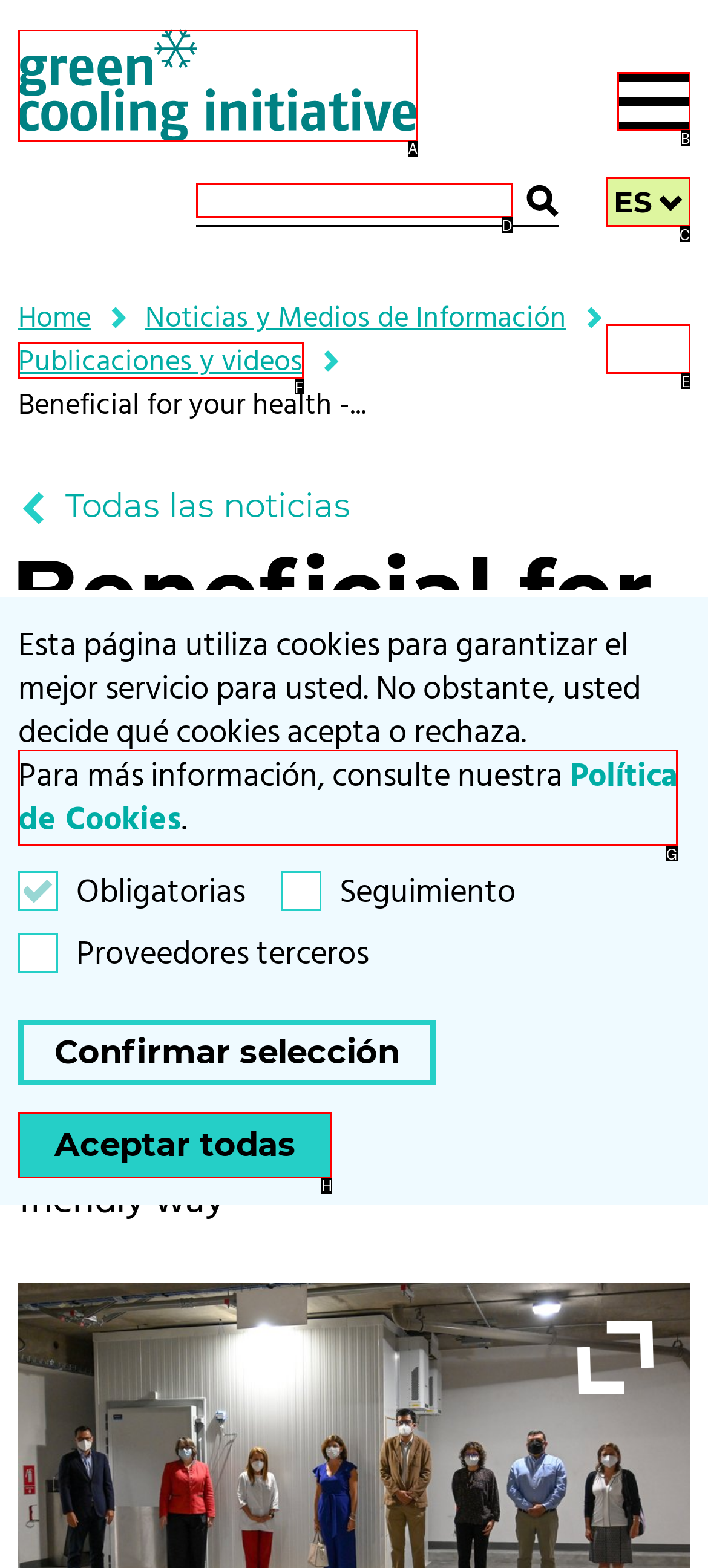Please indicate which option's letter corresponds to the task: Go to the homepage by examining the highlighted elements in the screenshot.

A